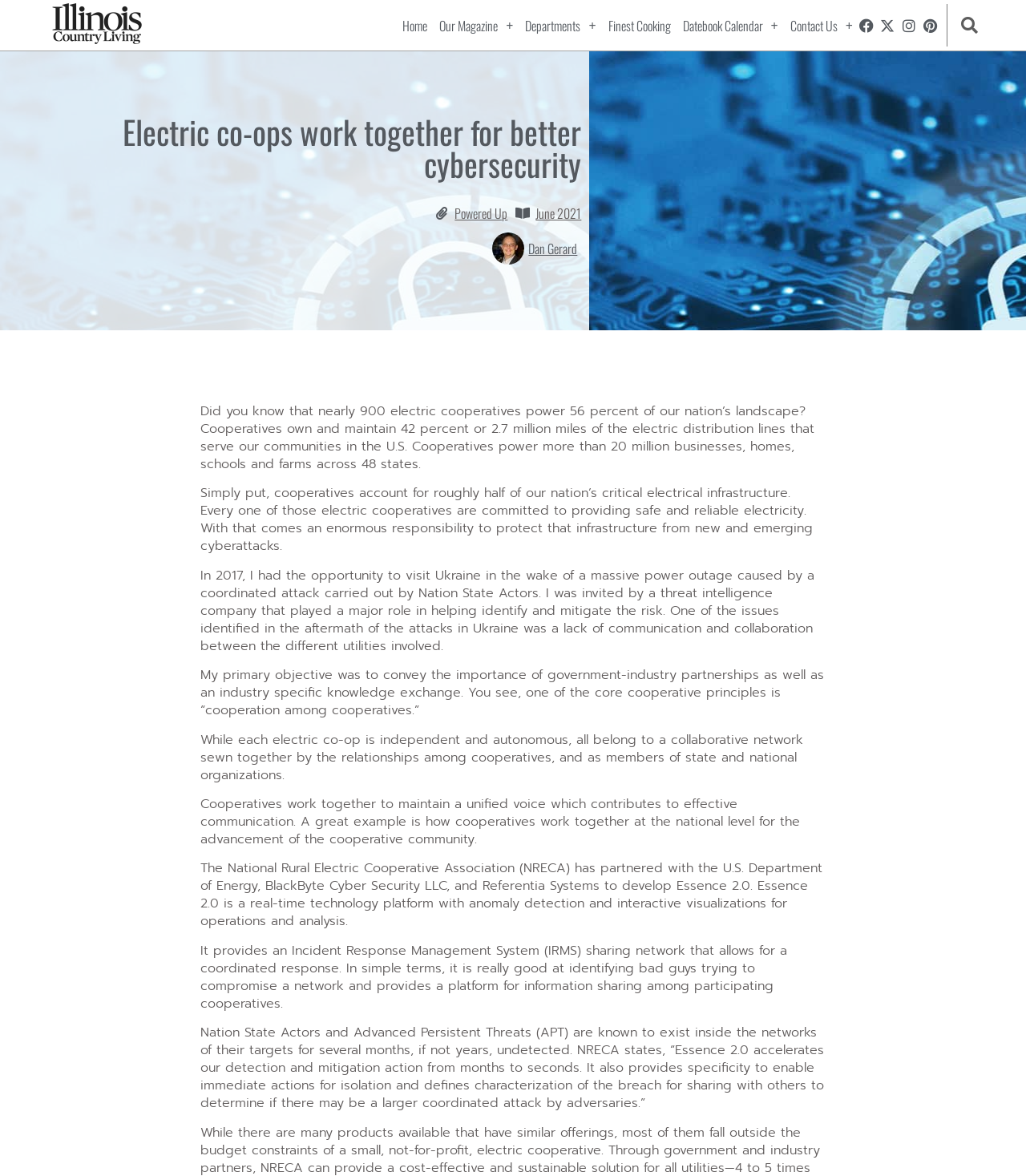Answer in one word or a short phrase: 
What is the name of the person mentioned in the article?

Dan Gerard